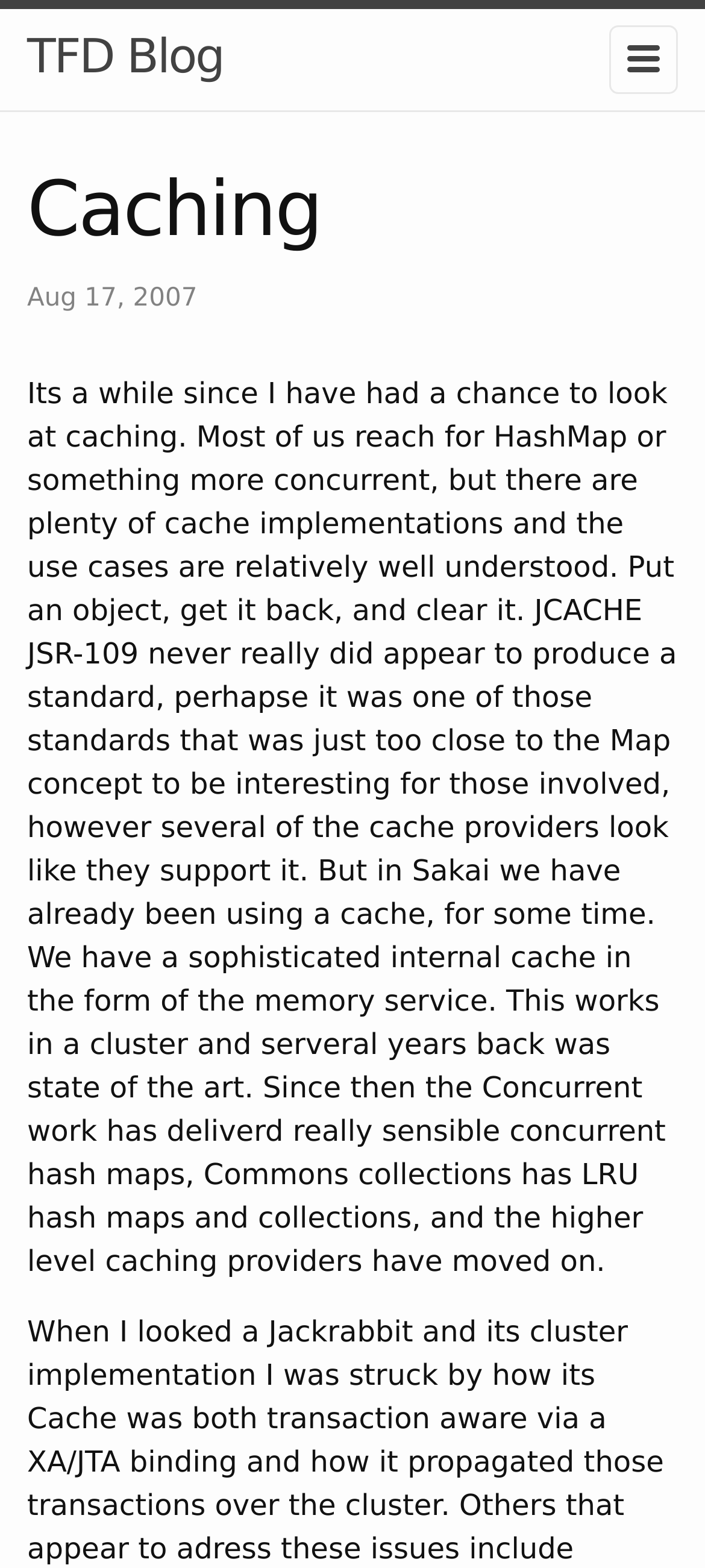Provide a one-word or one-phrase answer to the question:
What is the name of the internal cache used in Sakai?

Memory service